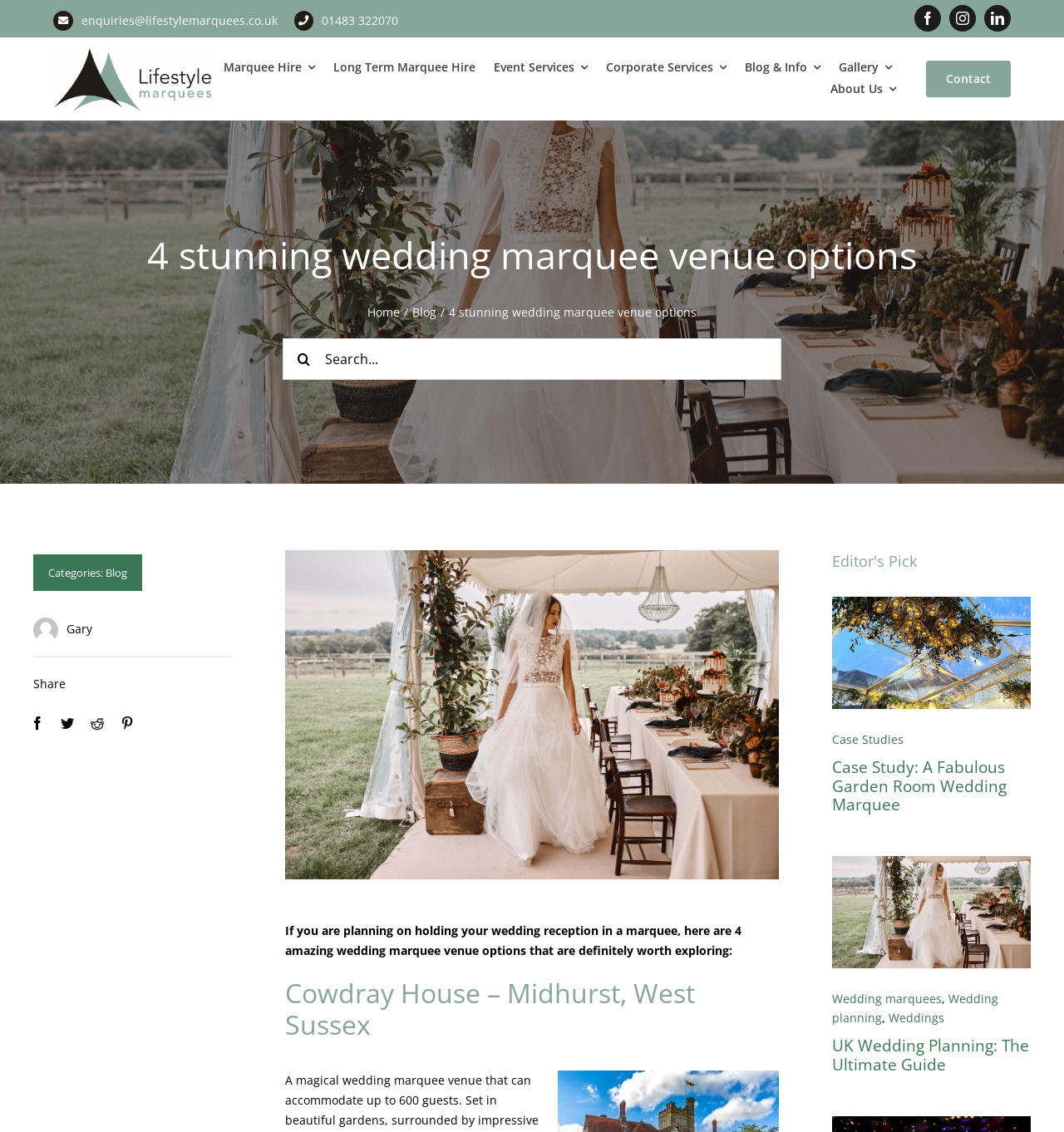What is the purpose of the search box on this webpage?
Answer with a single word or phrase by referring to the visual content.

To search for blog posts or categories